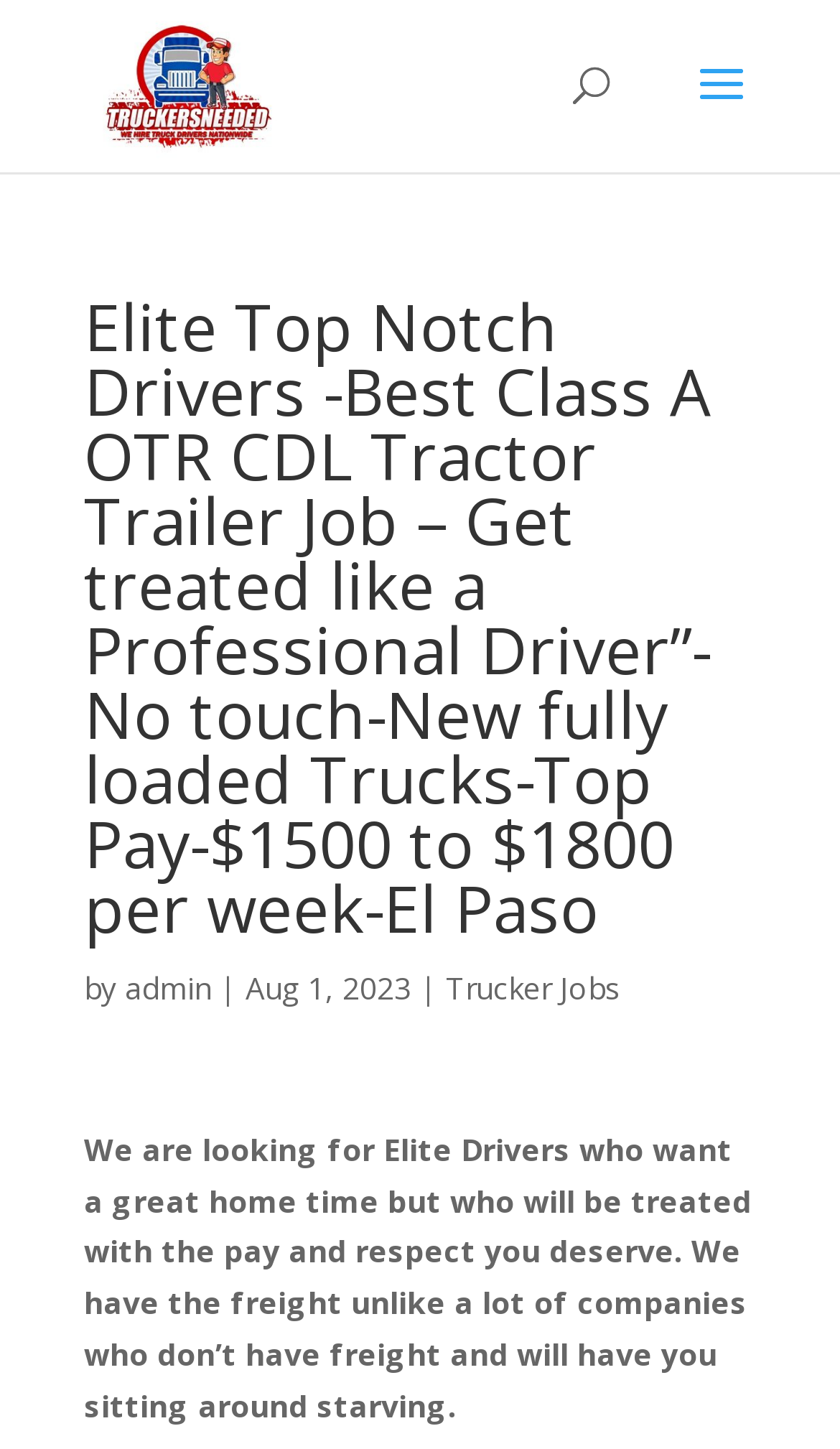Can you determine the main header of this webpage?

Elite Top Notch Drivers -Best Class A OTR CDL Tractor Trailer Job – Get treated like a Professional Driver”-No touch-New fully loaded Trucks-Top Pay-$1500 to $1800 per week-El Paso